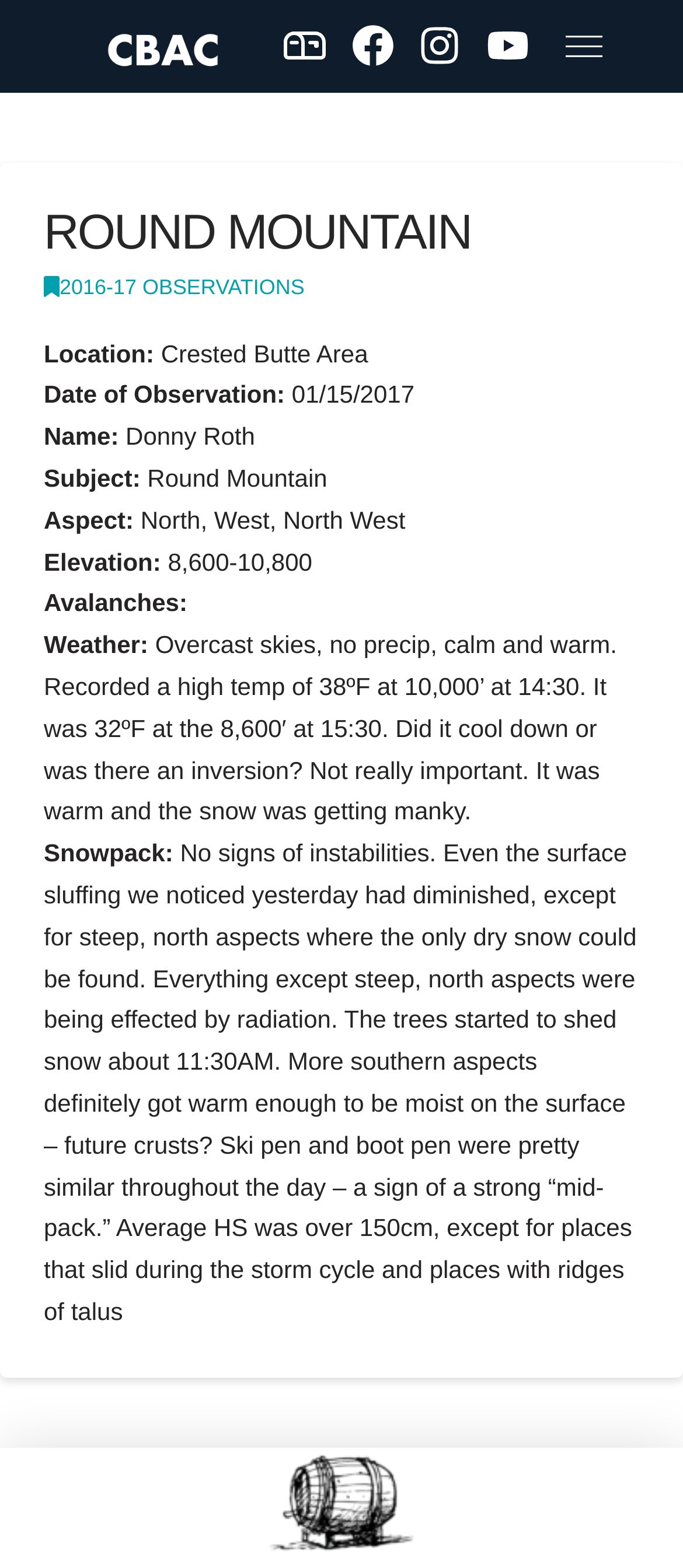Use a single word or phrase to respond to the question:
What is the aspect of the observation?

North, West, North West